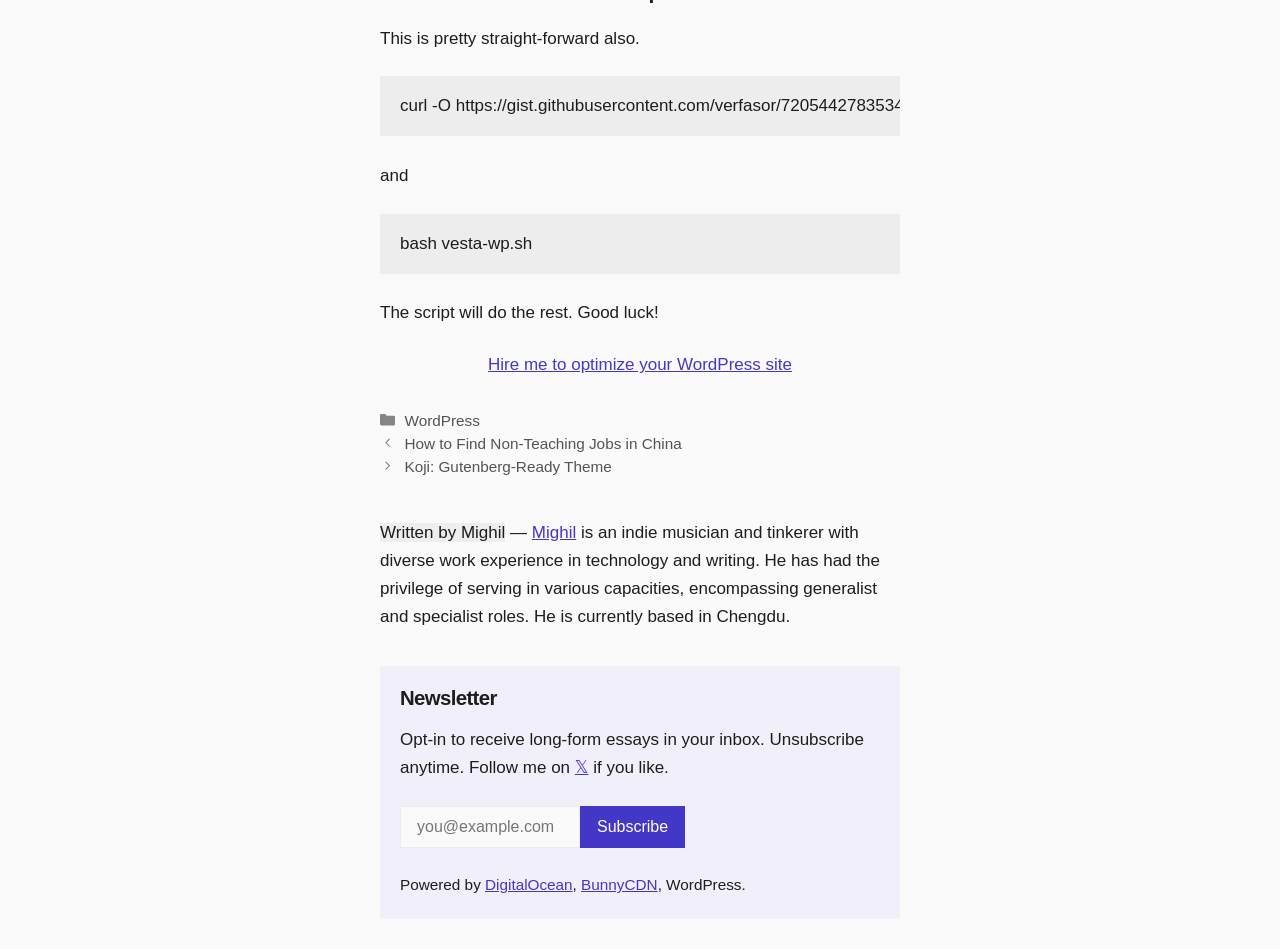Using the details in the image, give a detailed response to the question below:
What is the purpose of the script mentioned?

I found the text 'bash vesta-wp.sh' which seems to be a script, and then I saw the link 'Hire me to optimize your WordPress site' which suggests that the script is related to optimizing WordPress sites.